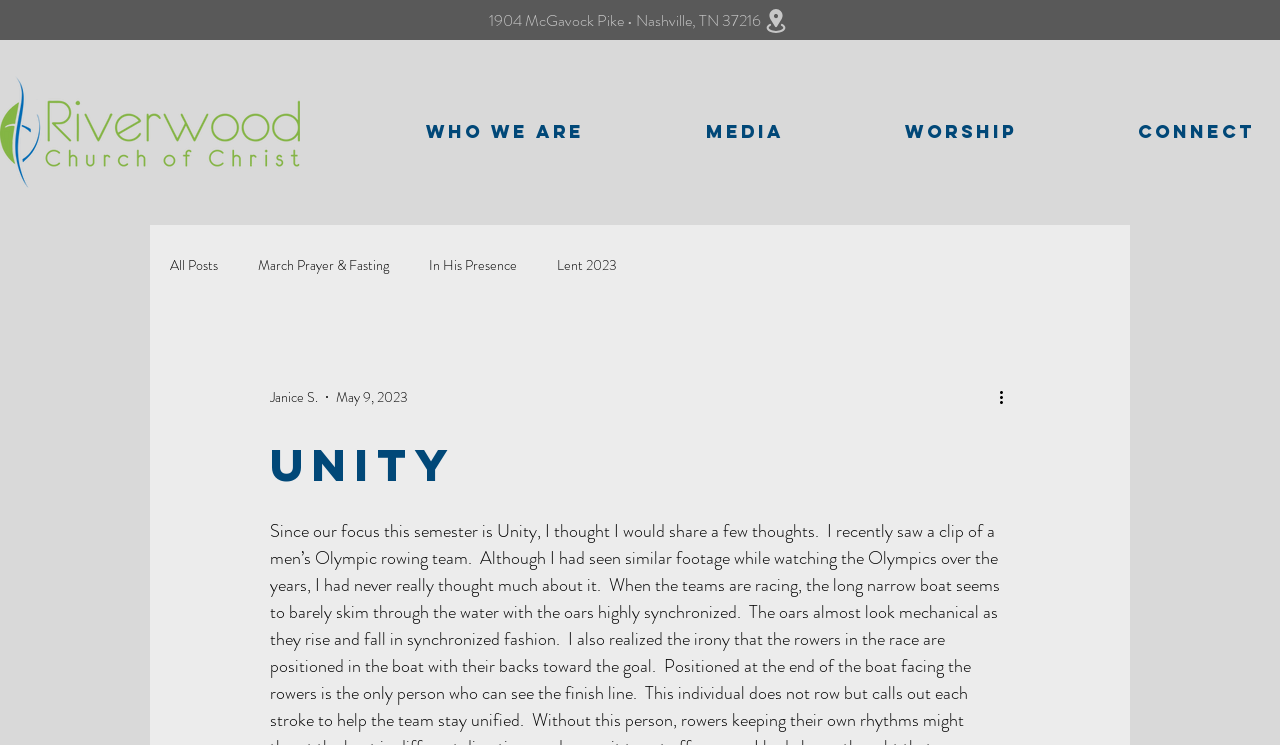Please determine the bounding box coordinates of the element's region to click in order to carry out the following instruction: "Click the 'All Posts' link". The coordinates should be four float numbers between 0 and 1, i.e., [left, top, right, bottom].

[0.133, 0.342, 0.17, 0.369]